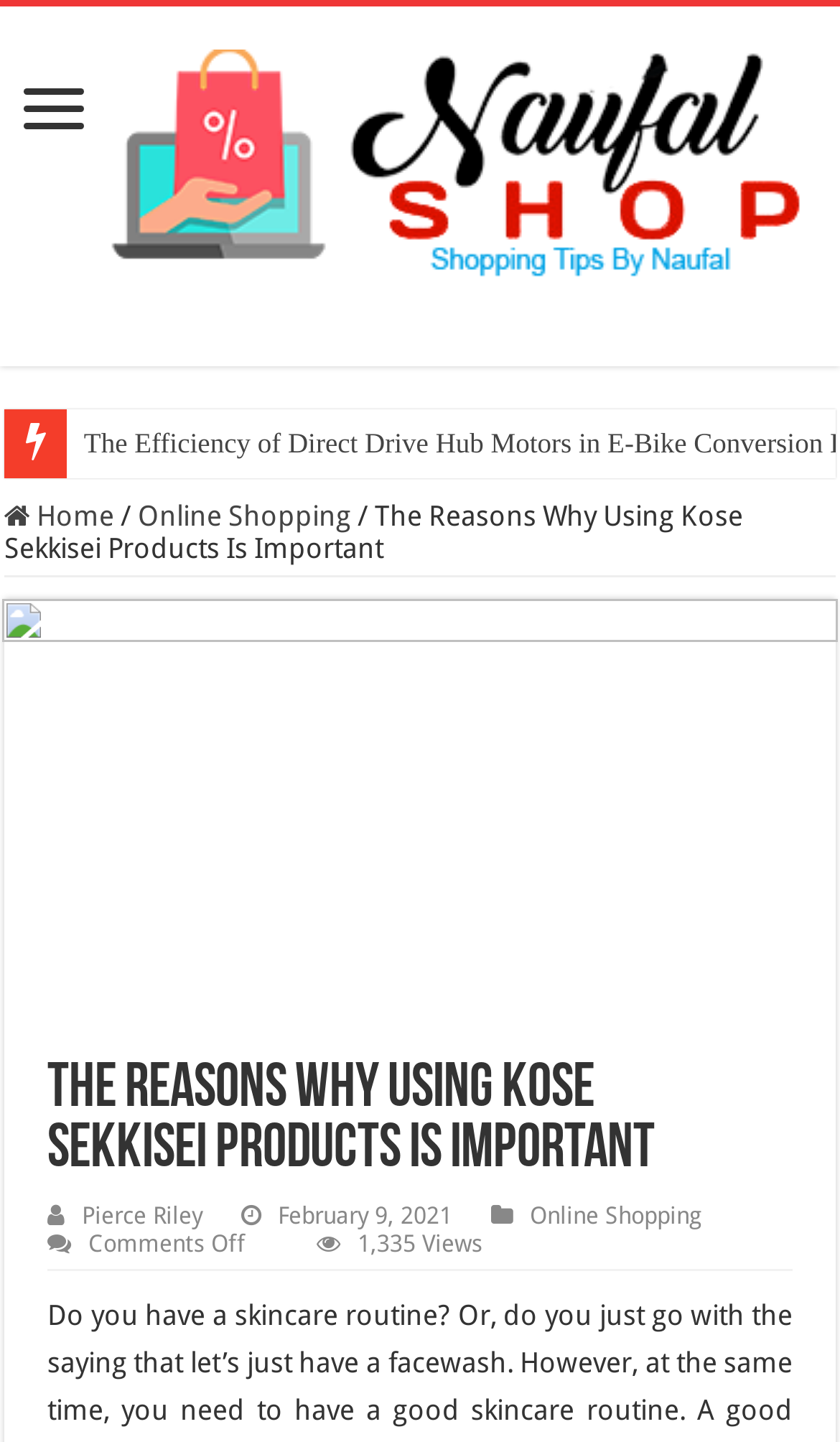Please respond in a single word or phrase: 
What is the name of the online shop?

Naufal Shop